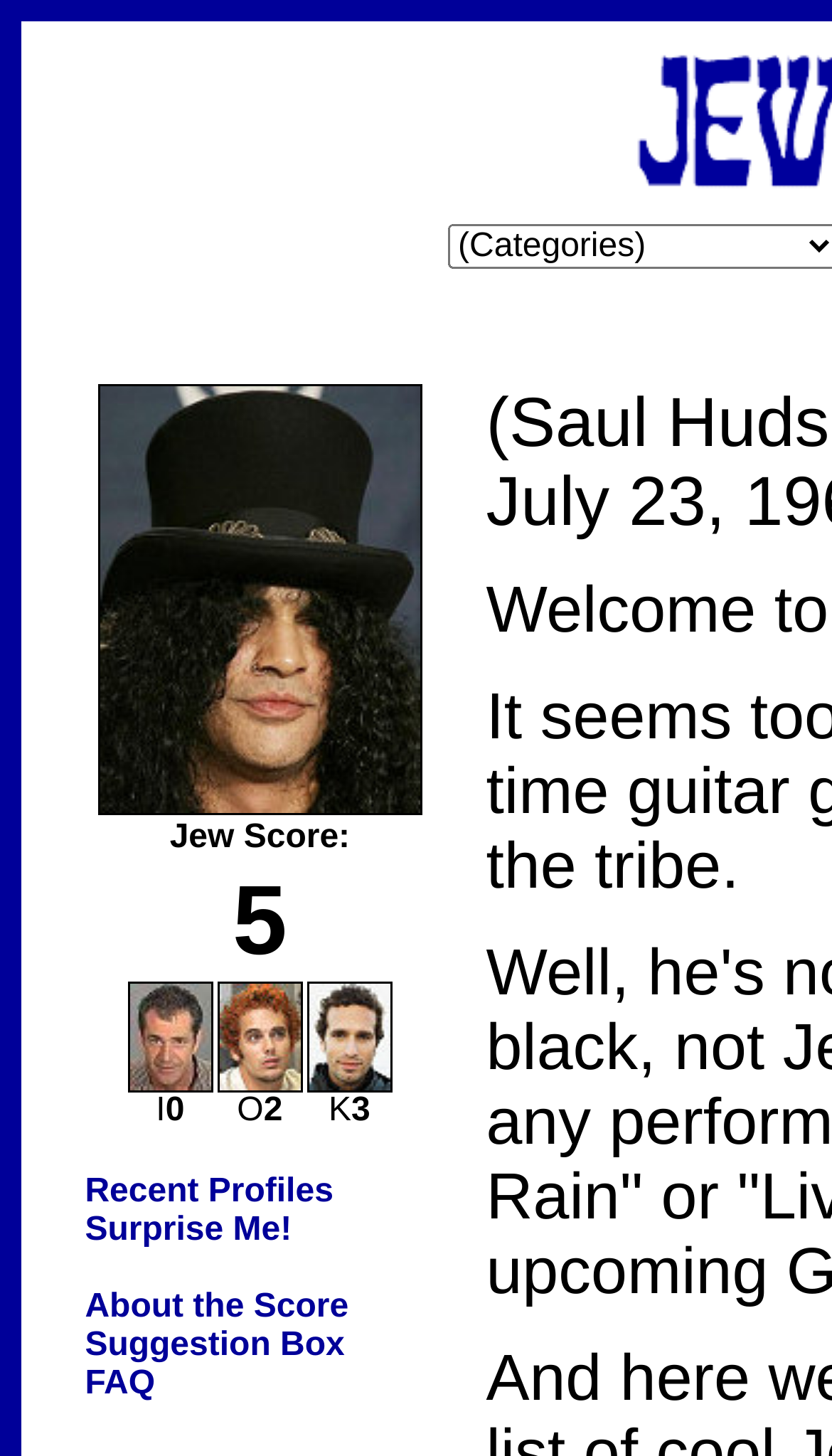Given the element description "About the Score" in the screenshot, predict the bounding box coordinates of that UI element.

[0.102, 0.885, 0.419, 0.91]